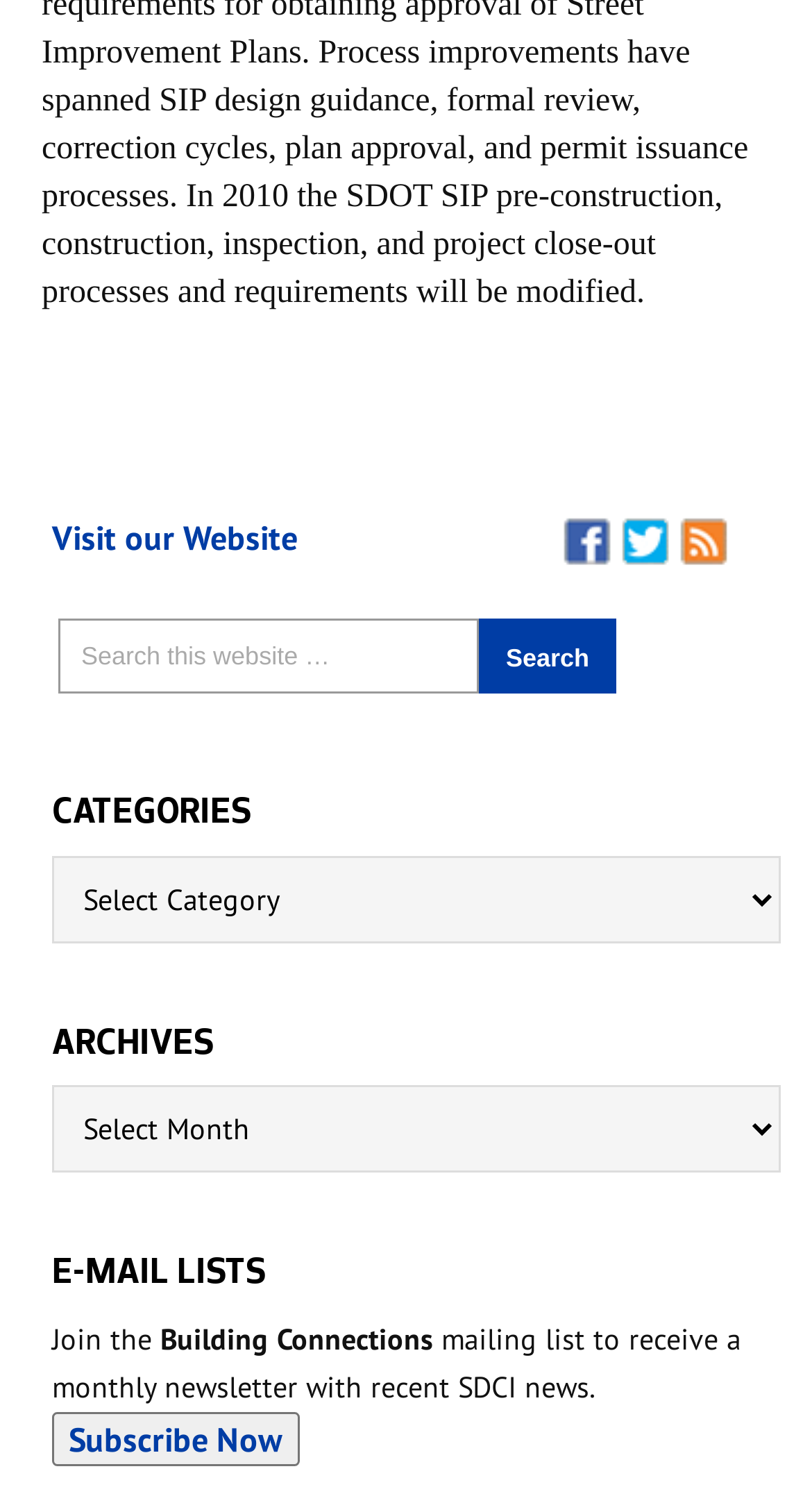What are the categories listed on the webpage?
From the details in the image, answer the question comprehensively.

The webpage has a section labeled 'CATEGORIES' with a combobox that allows users to select a category. However, the specific categories are not listed on the webpage, and the combobox is not expanded by default.